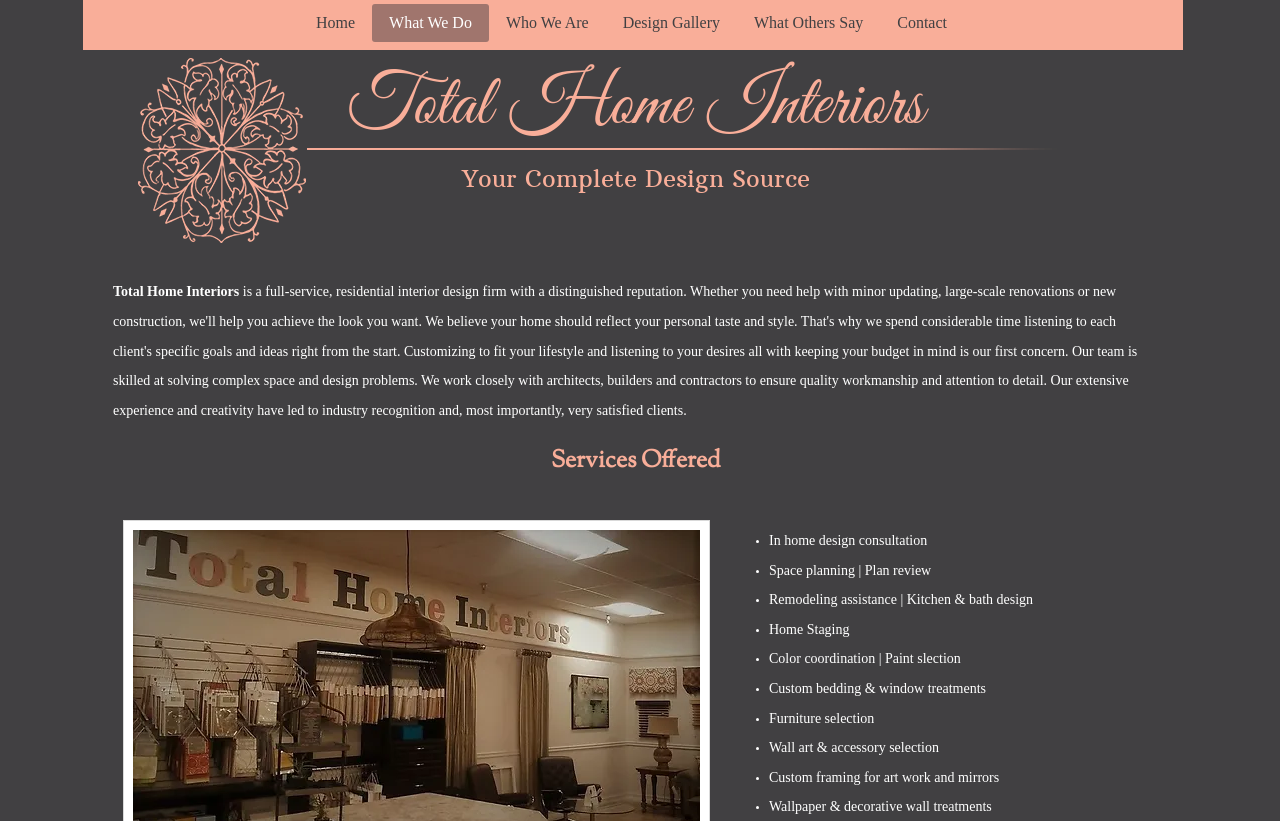What is the tagline of Total Home Interiors?
Please answer the question as detailed as possible based on the image.

The tagline of Total Home Interiors is obtained from the StaticText element with the text 'Your Complete Design Source' which appears below the company name at the top of the webpage.